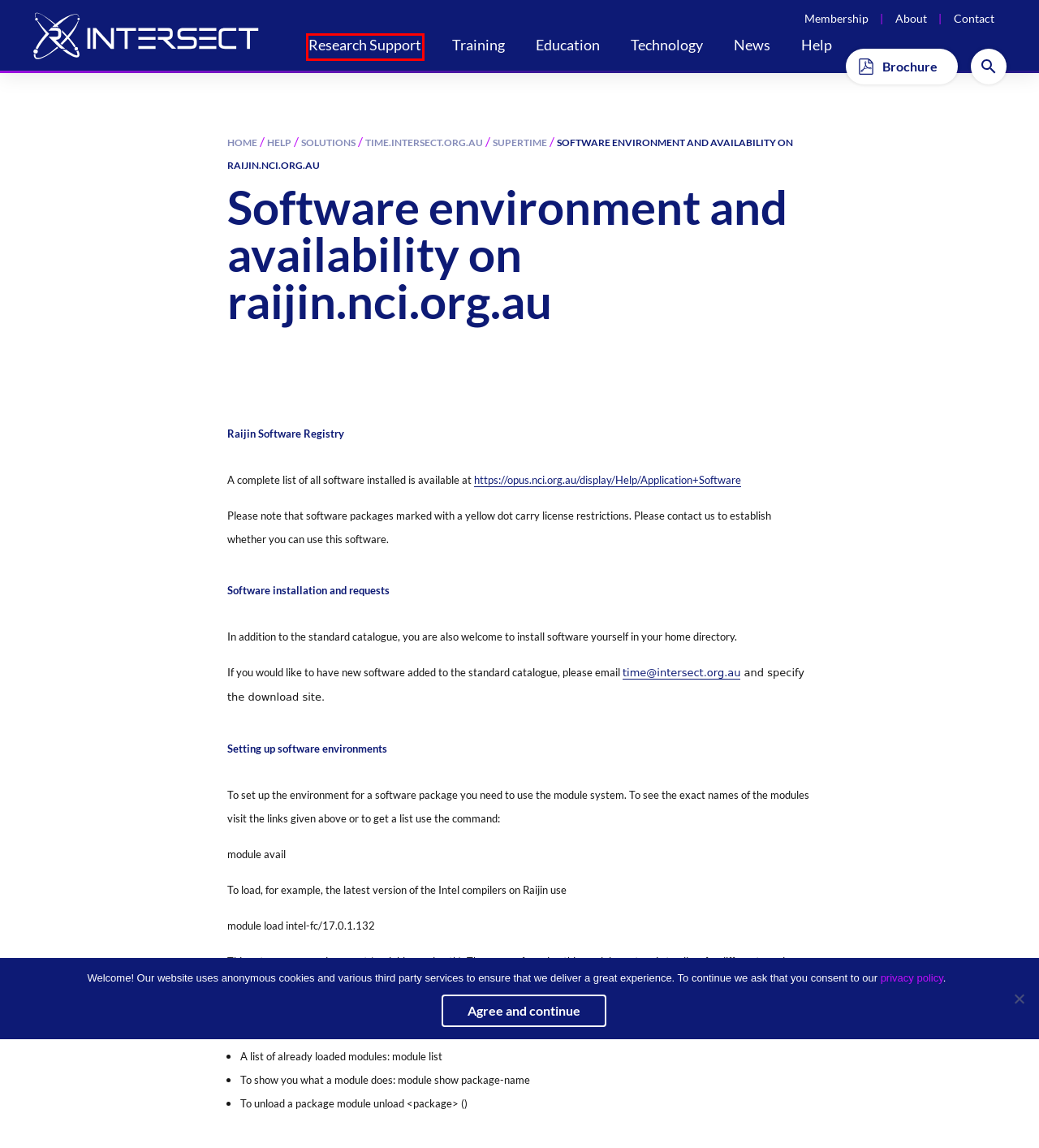Review the screenshot of a webpage containing a red bounding box around an element. Select the description that best matches the new webpage after clicking the highlighted element. The options are:
A. About — Intersect
B. Contact — Intersect
C. Research Support — Intersect
D. Technology — Intersect
E. News — Intersect
F. Training — Intersect
G. Education — Intersect
H. Membership — Intersect

C